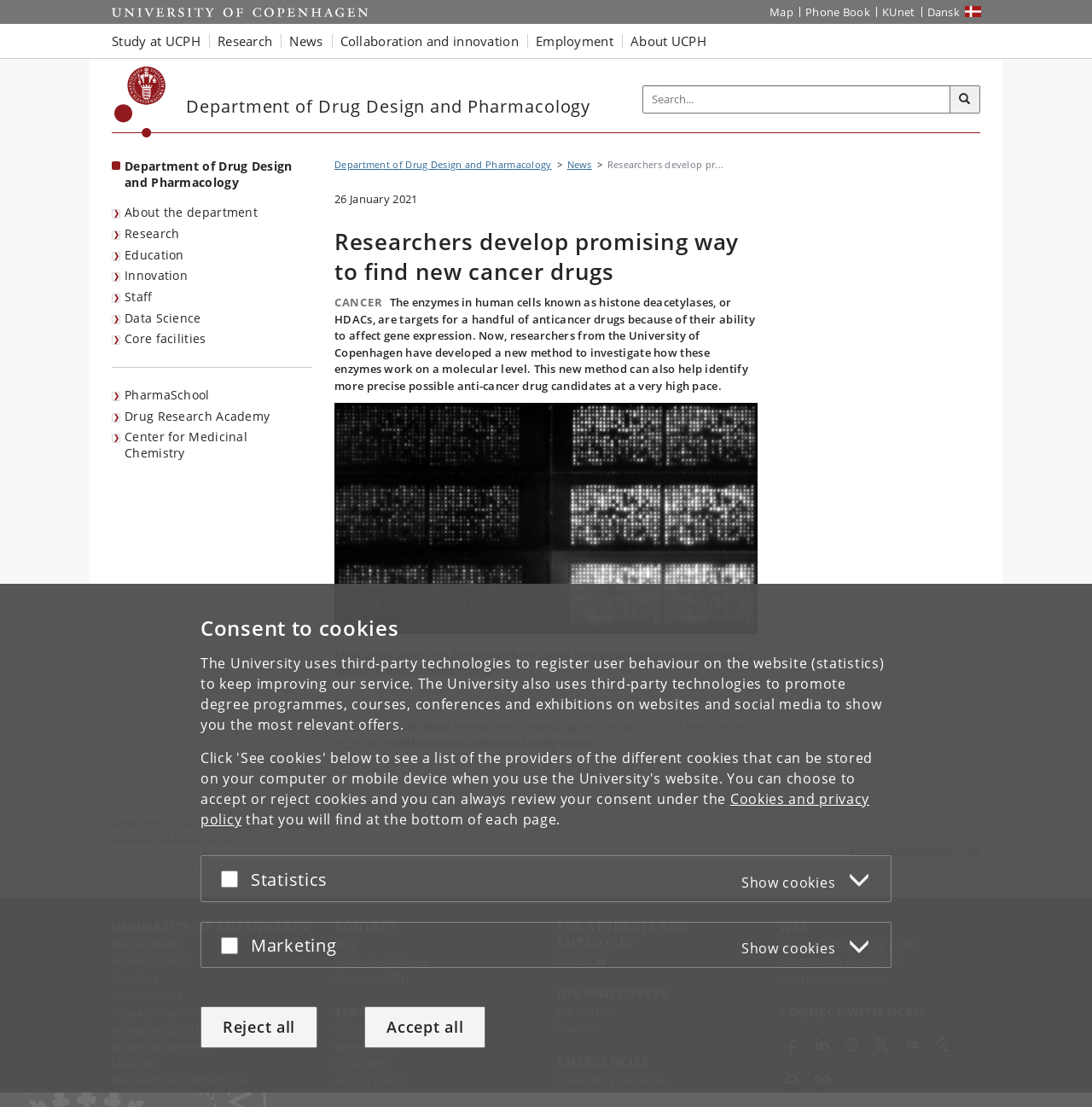Please give the bounding box coordinates of the area that should be clicked to fulfill the following instruction: "View the map". The coordinates should be in the format of four float numbers from 0 to 1, i.e., [left, top, right, bottom].

[0.699, 0.0, 0.732, 0.022]